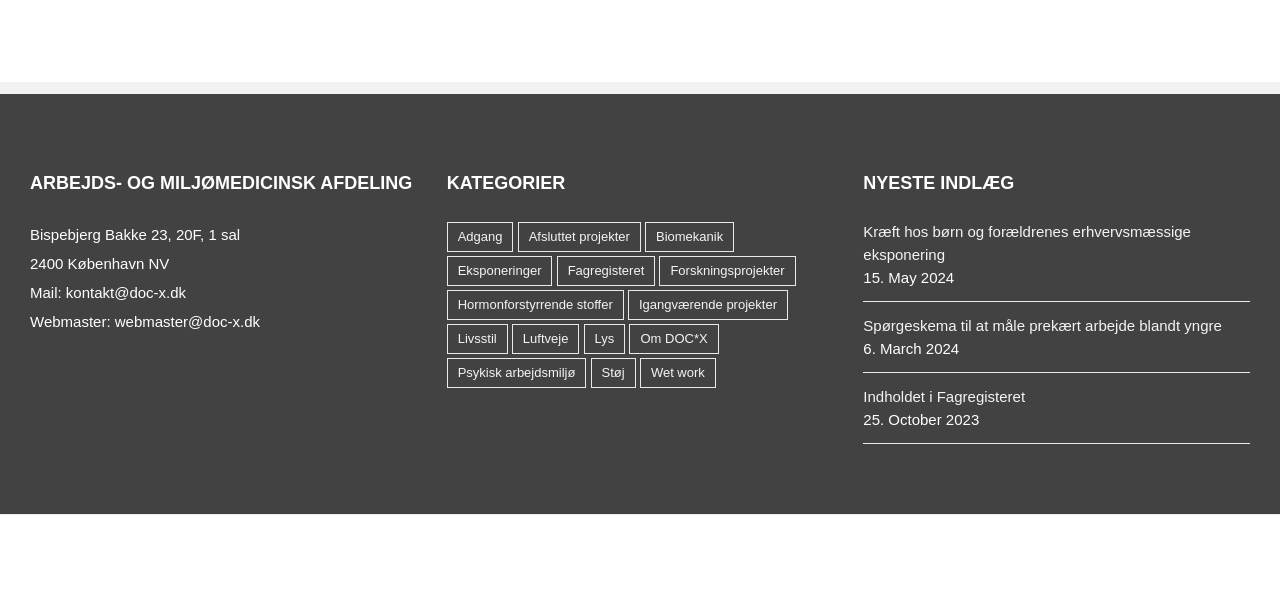Examine the image and give a thorough answer to the following question:
What is the copyright year of the webpage?

The copyright information is provided at the bottom of the webpage. It states 'Copyright 2024 by Arbejds- og Miljømedicinsk Afdeling Bispebjerg og Frederiksberg Hospitaler | All Rights Reserved'.